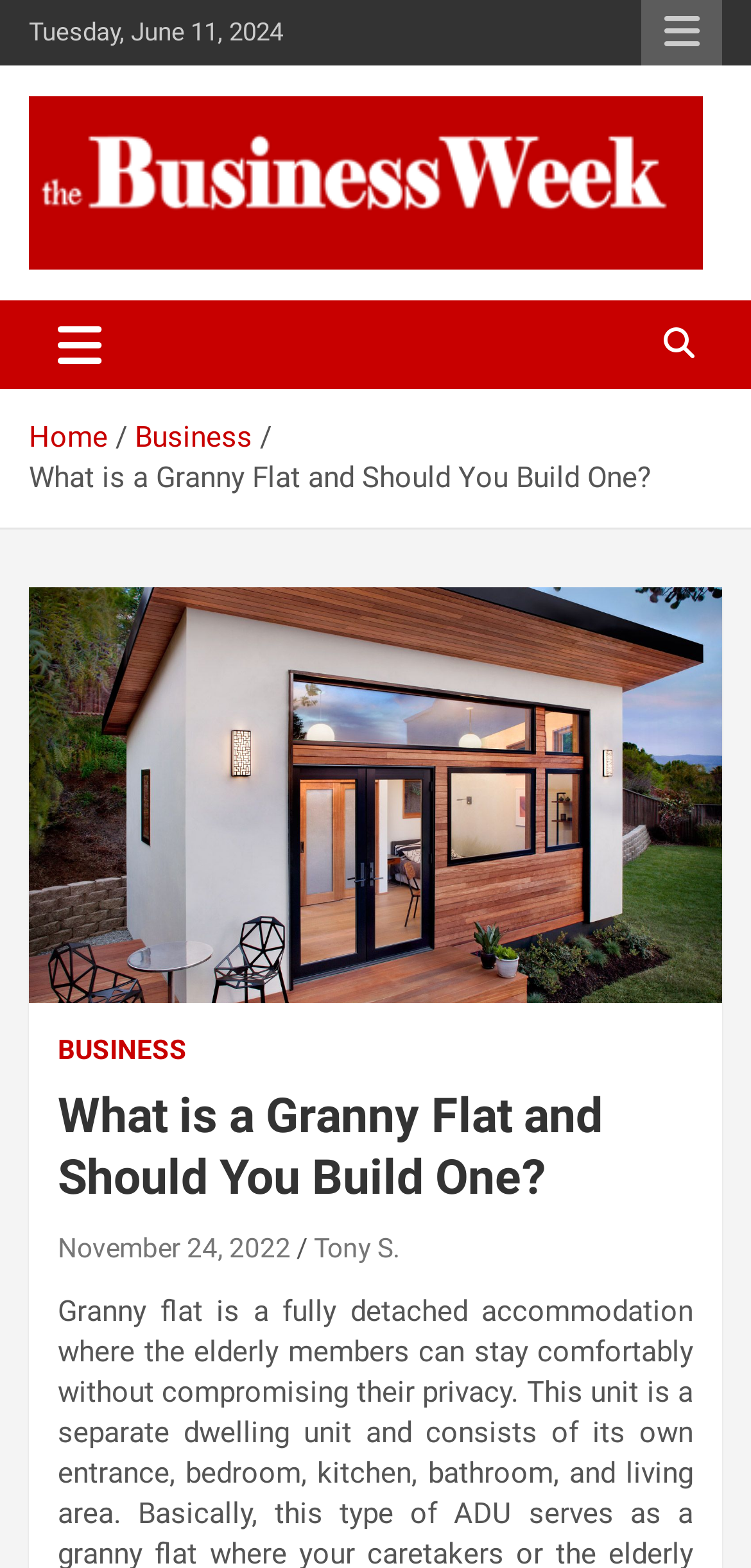What is the date of the article?
Give a single word or phrase answer based on the content of the image.

June 11, 2024